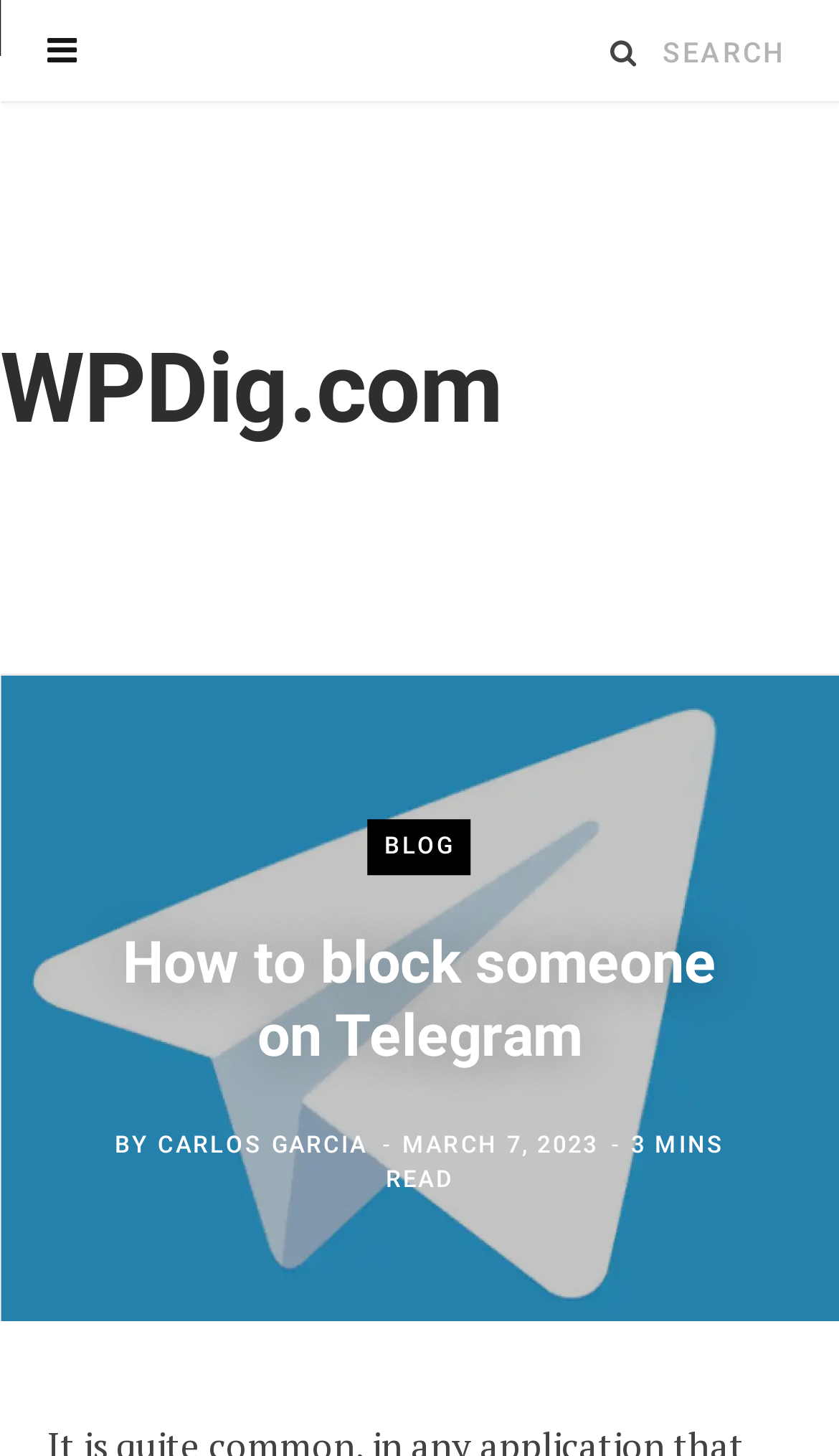What is the category of the article?
With the help of the image, please provide a detailed response to the question.

I found the category by looking at the link text 'BLOG' which indicates the category of the article.